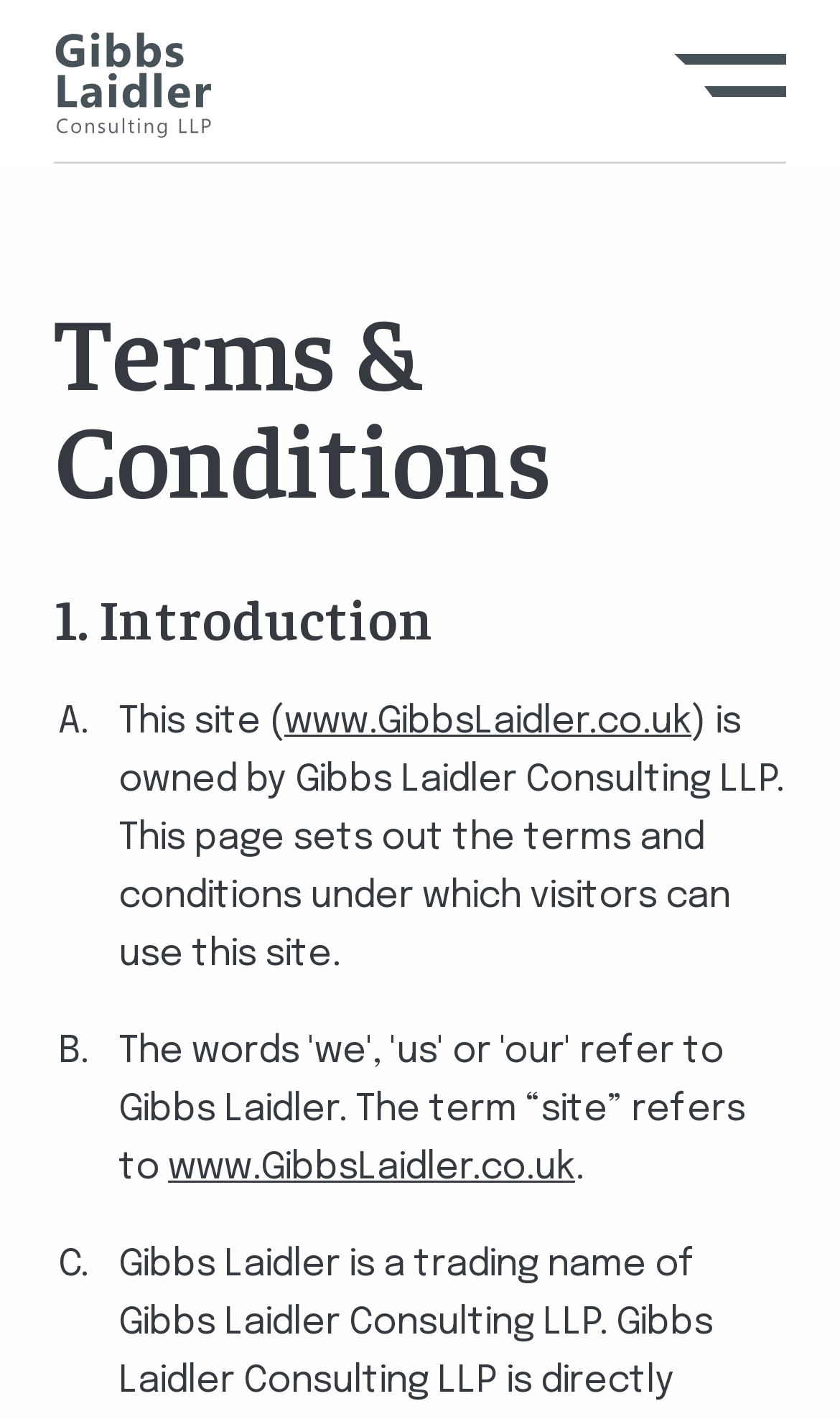Identify the bounding box for the described UI element: "www.GibbsLaidler.co.uk".

[0.2, 0.811, 0.685, 0.837]